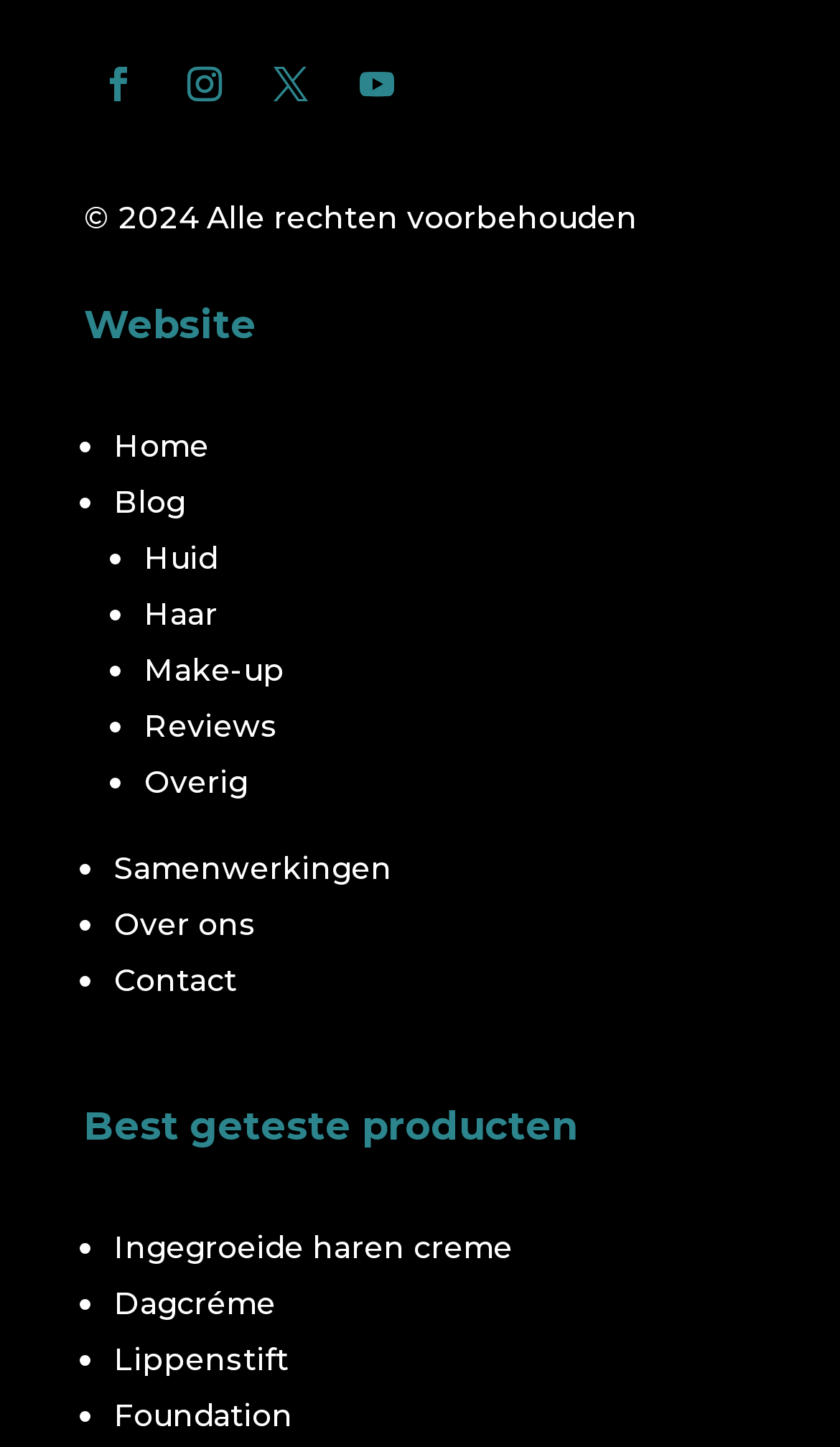Find the bounding box coordinates for the UI element whose description is: "Ingegroeide haren creme". The coordinates should be four float numbers between 0 and 1, in the format [left, top, right, bottom].

[0.136, 0.848, 0.61, 0.875]